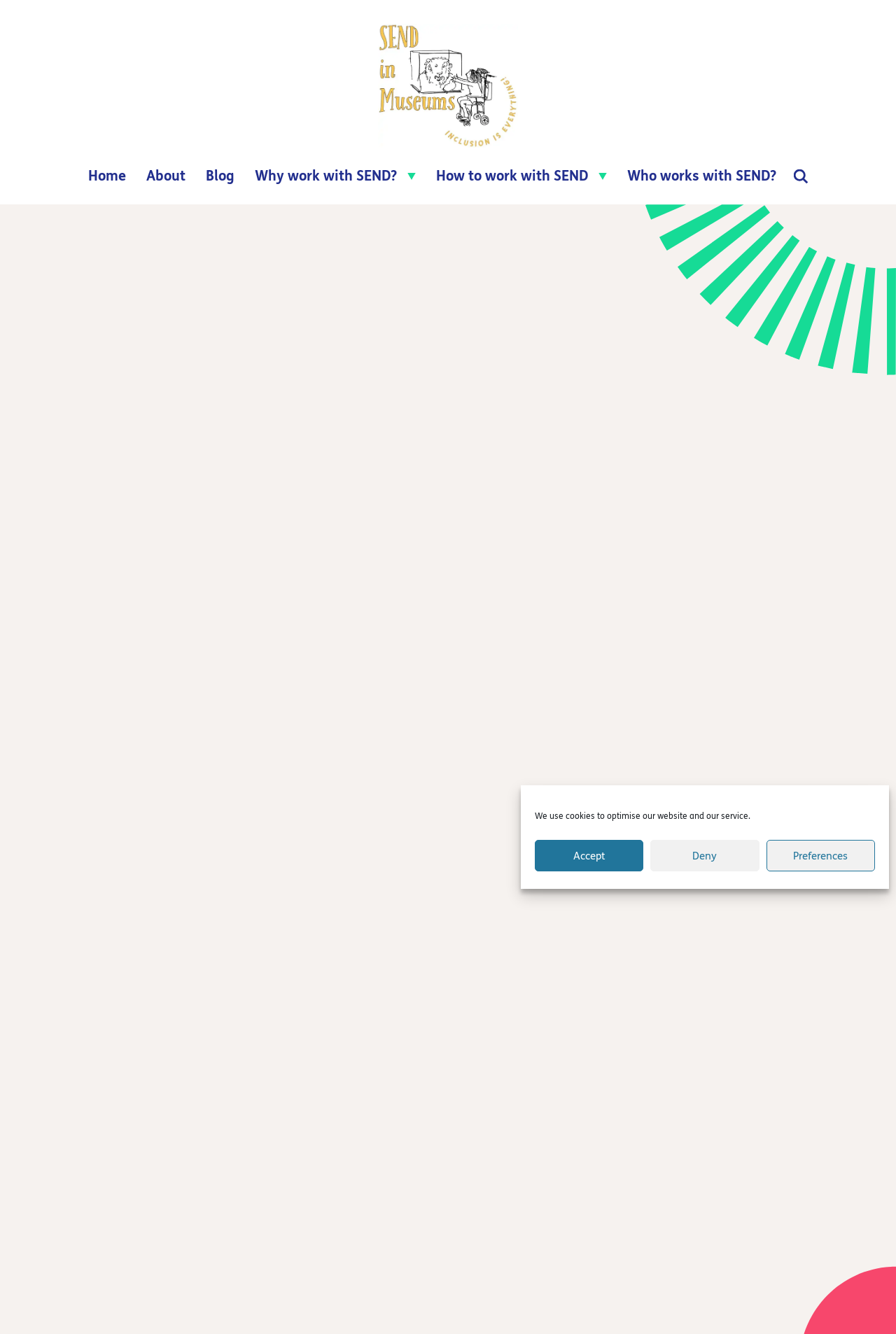What is the purpose of the website?
Based on the screenshot, provide a one-word or short-phrase response.

Support museum professionals